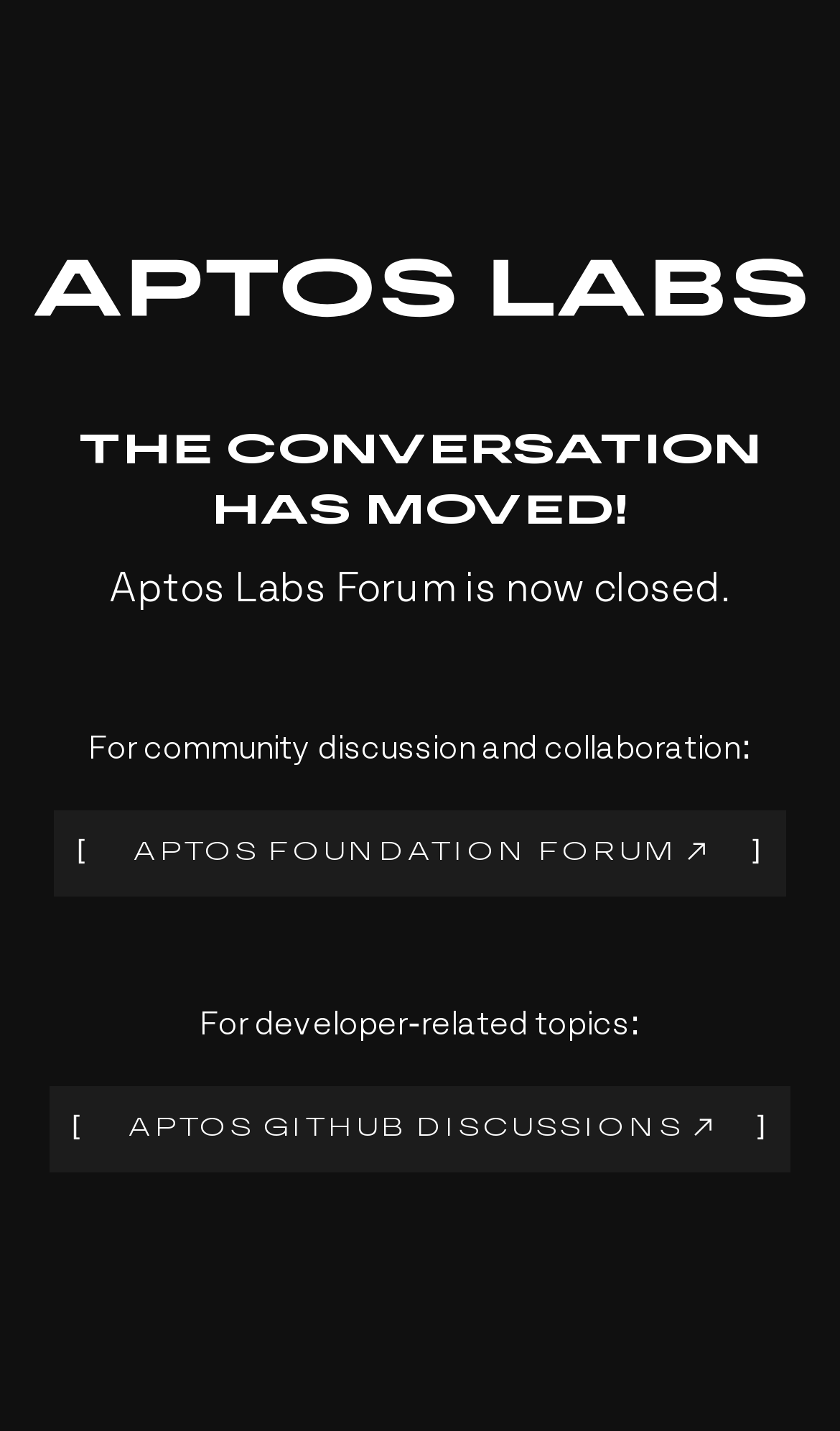Give a short answer to this question using one word or a phrase:
How many options are provided for developer-related topics?

1